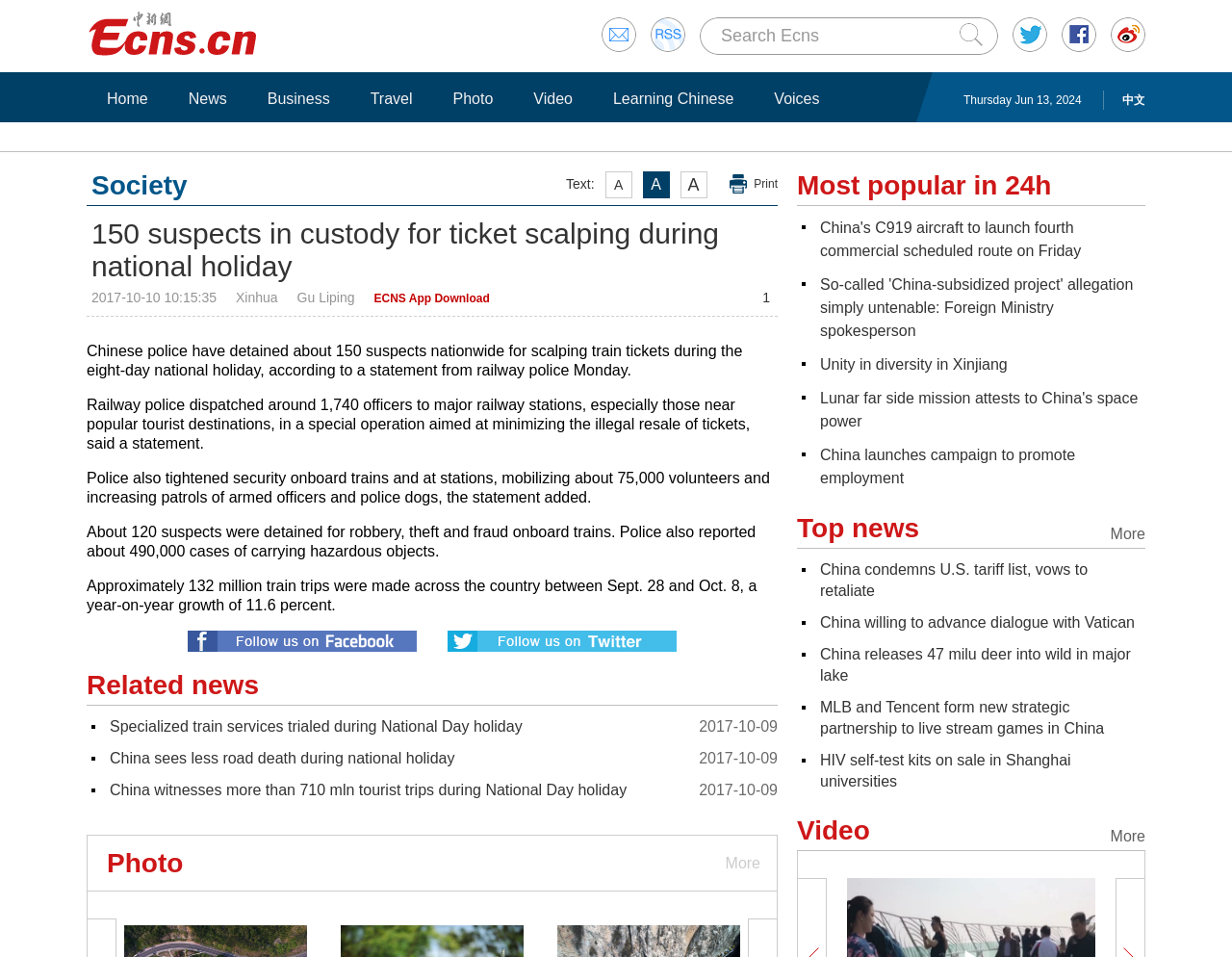Can you find the bounding box coordinates for the element to click on to achieve the instruction: "Read more news"?

[0.586, 0.873, 0.617, 0.931]